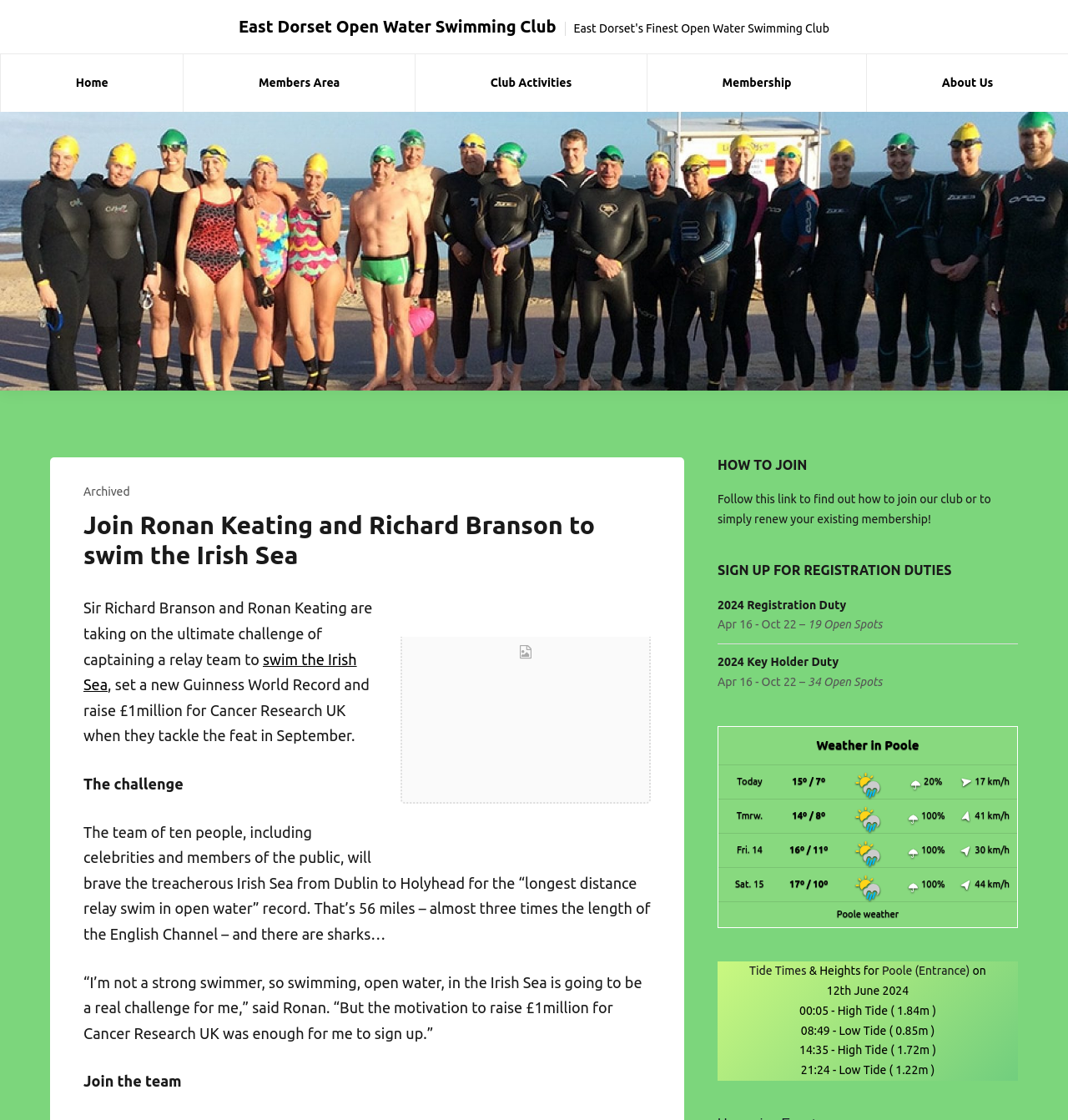Identify the headline of the webpage and generate its text content.

Join Ronan Keating and Richard Branson to swim the Irish Sea